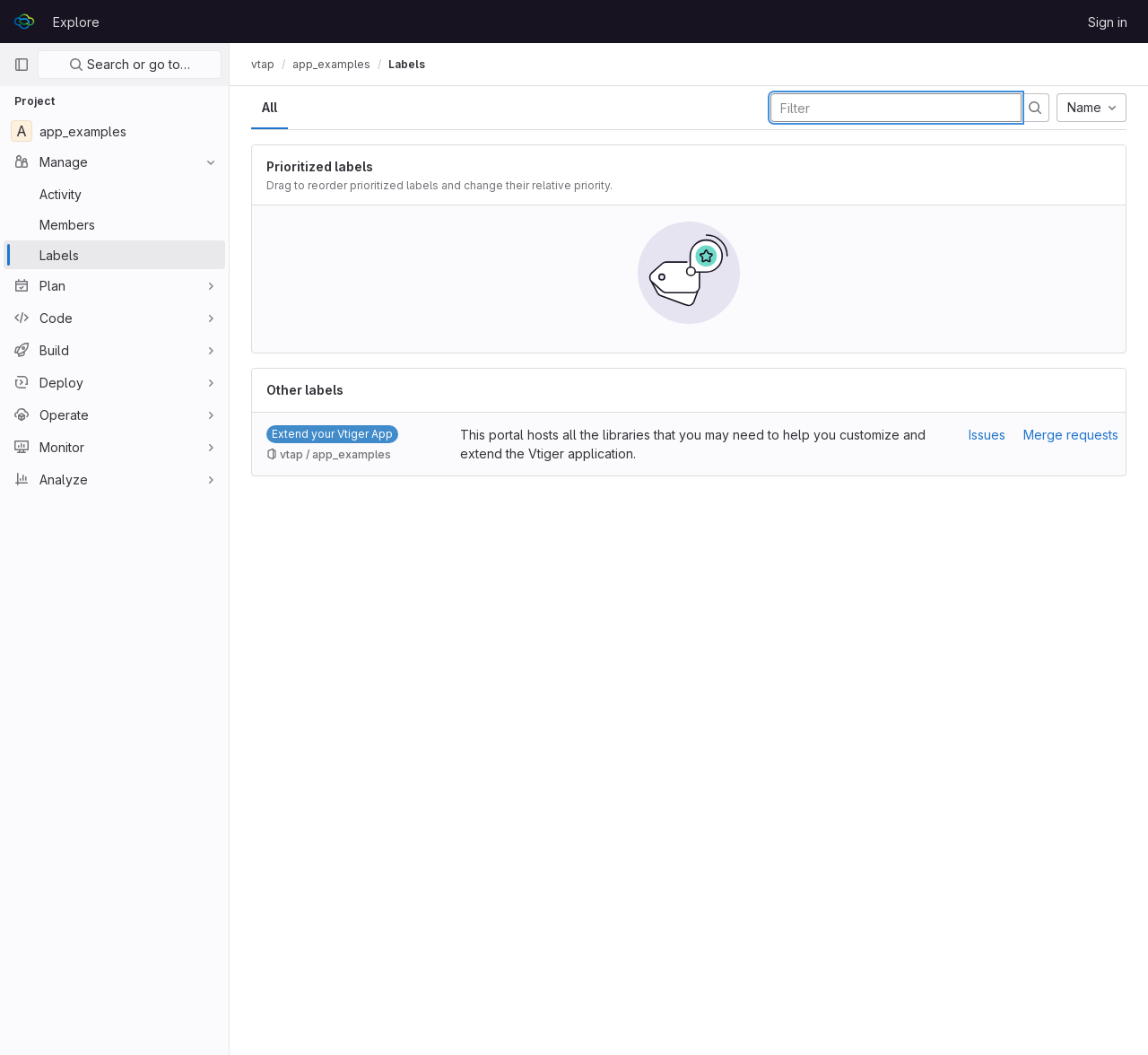Determine the bounding box coordinates of the clickable element to complete this instruction: "View Issues". Provide the coordinates in the format of four float numbers between 0 and 1, [left, top, right, bottom].

[0.844, 0.405, 0.876, 0.419]